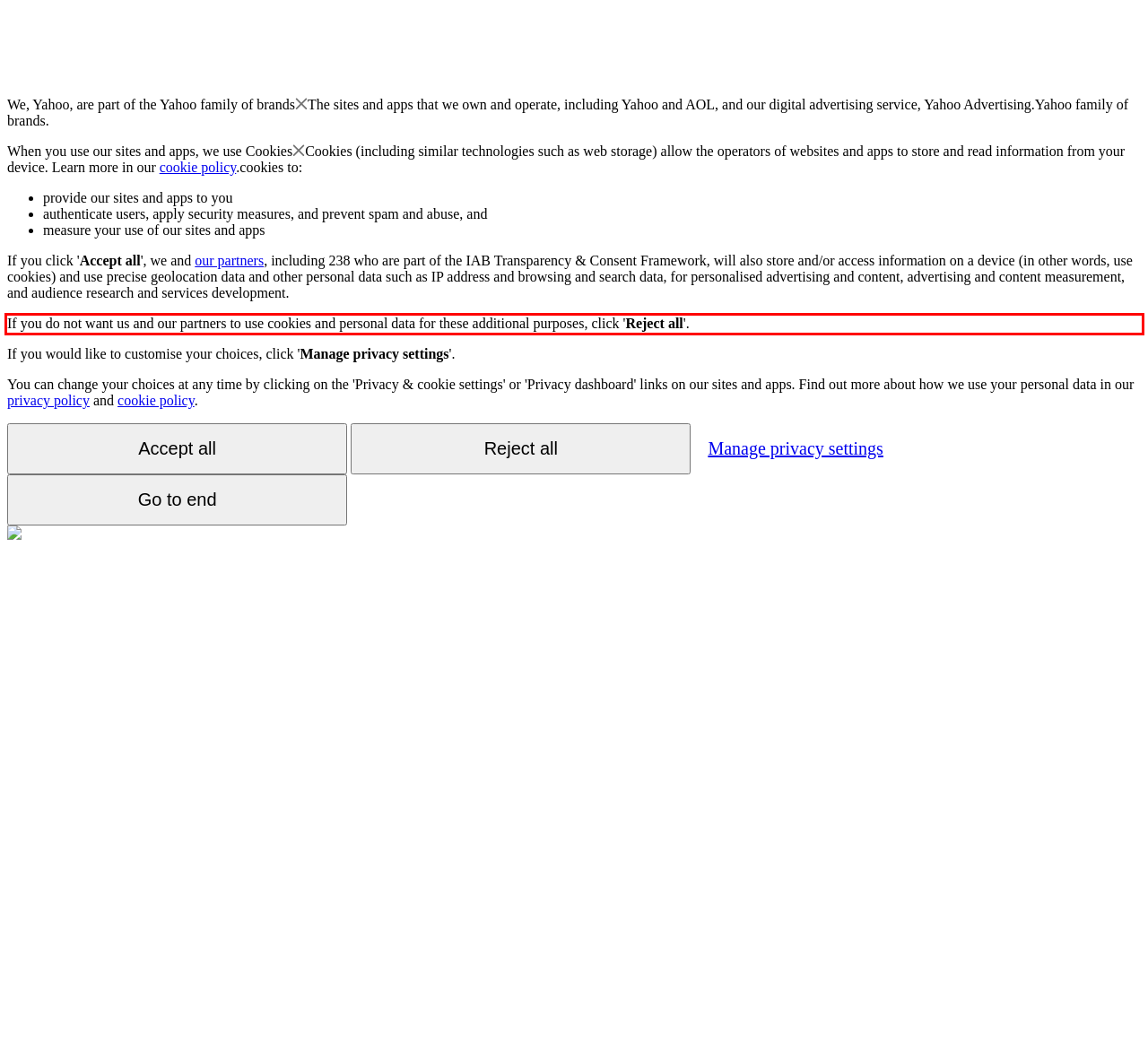There is a UI element on the webpage screenshot marked by a red bounding box. Extract and generate the text content from within this red box.

If you do not want us and our partners to use cookies and personal data for these additional purposes, click 'Reject all'.